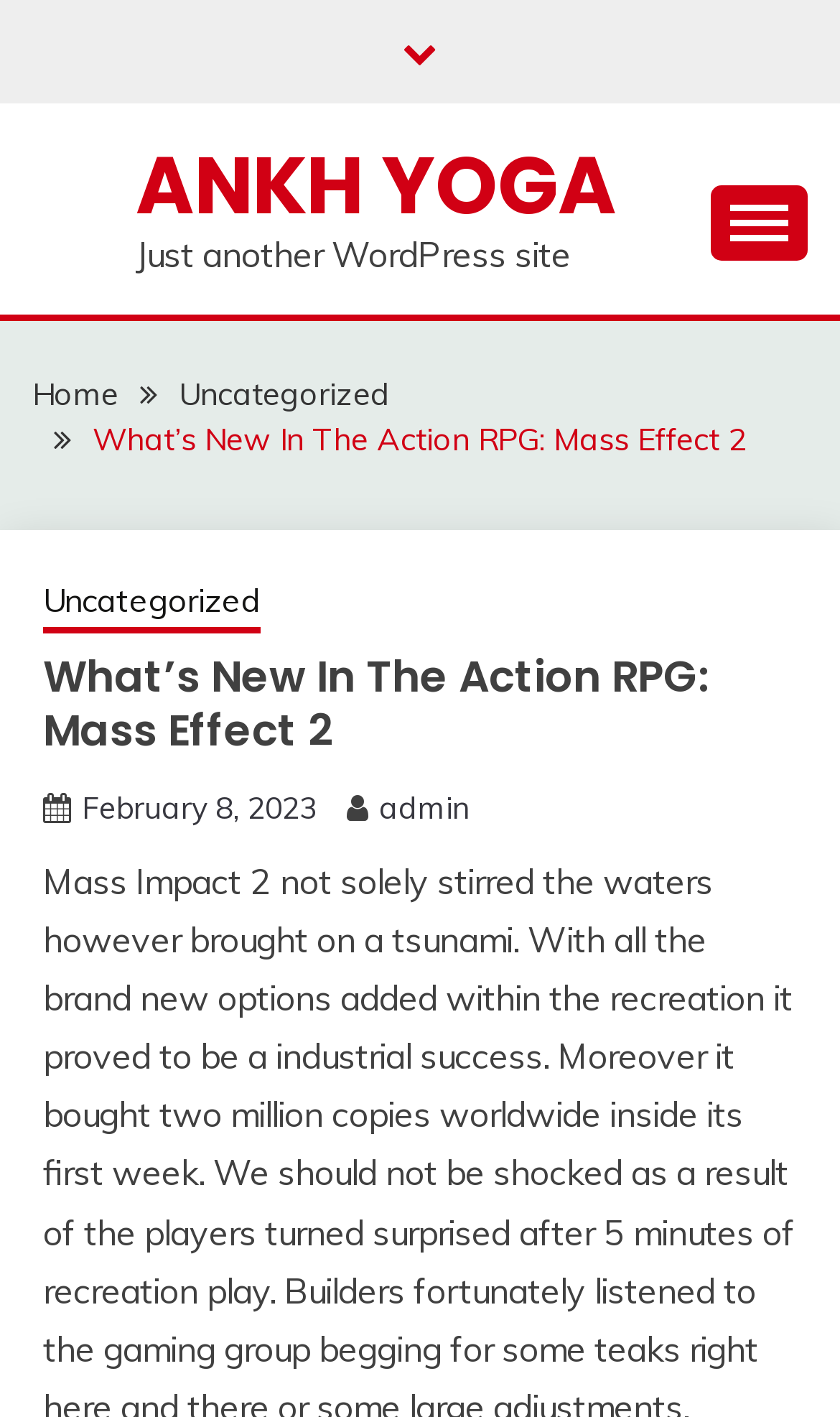Identify the bounding box coordinates for the element you need to click to achieve the following task: "Click on the Home link". Provide the bounding box coordinates as four float numbers between 0 and 1, in the form [left, top, right, bottom].

[0.038, 0.264, 0.141, 0.292]